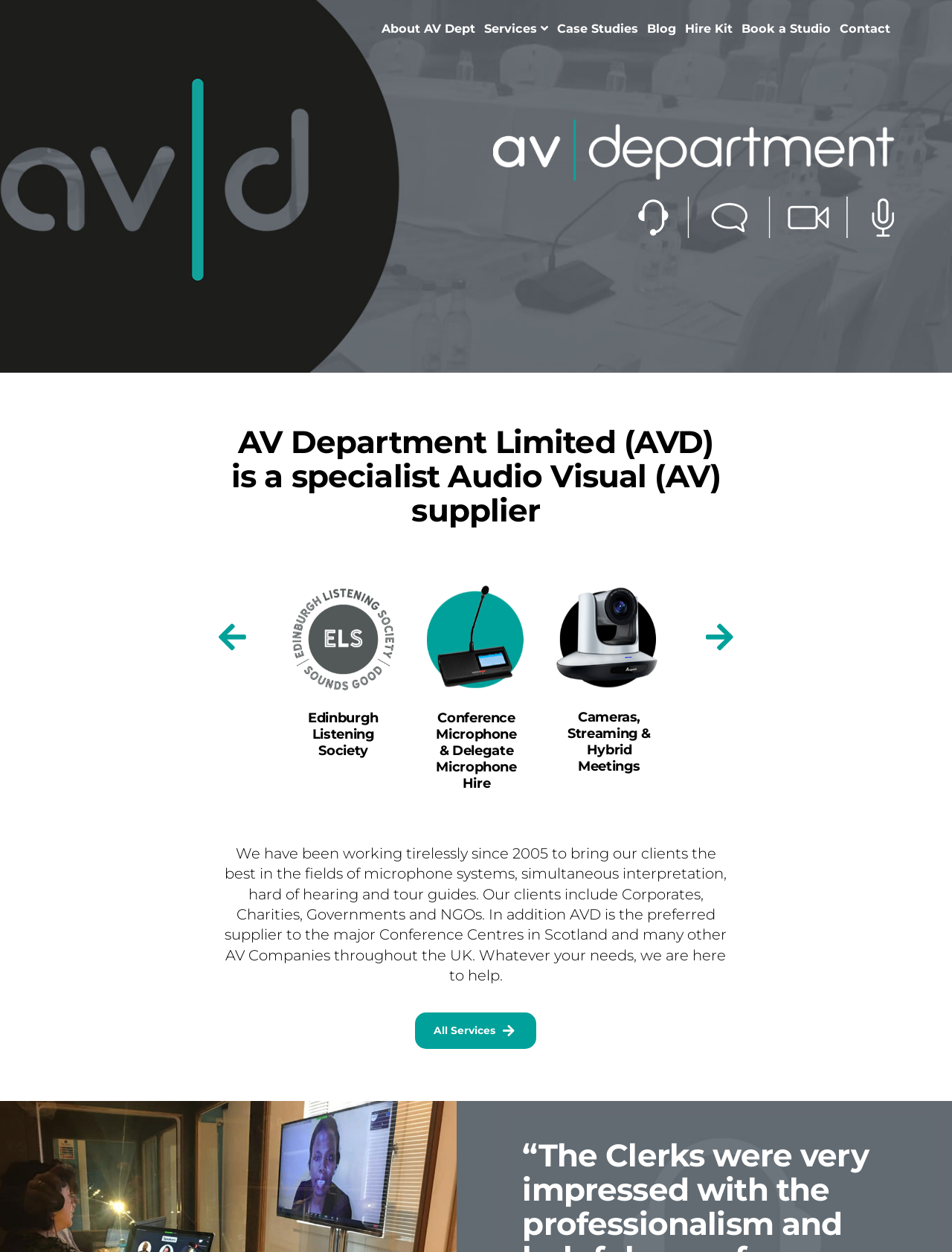What services does the company provide?
Give a one-word or short phrase answer based on the image.

Audio Visual services